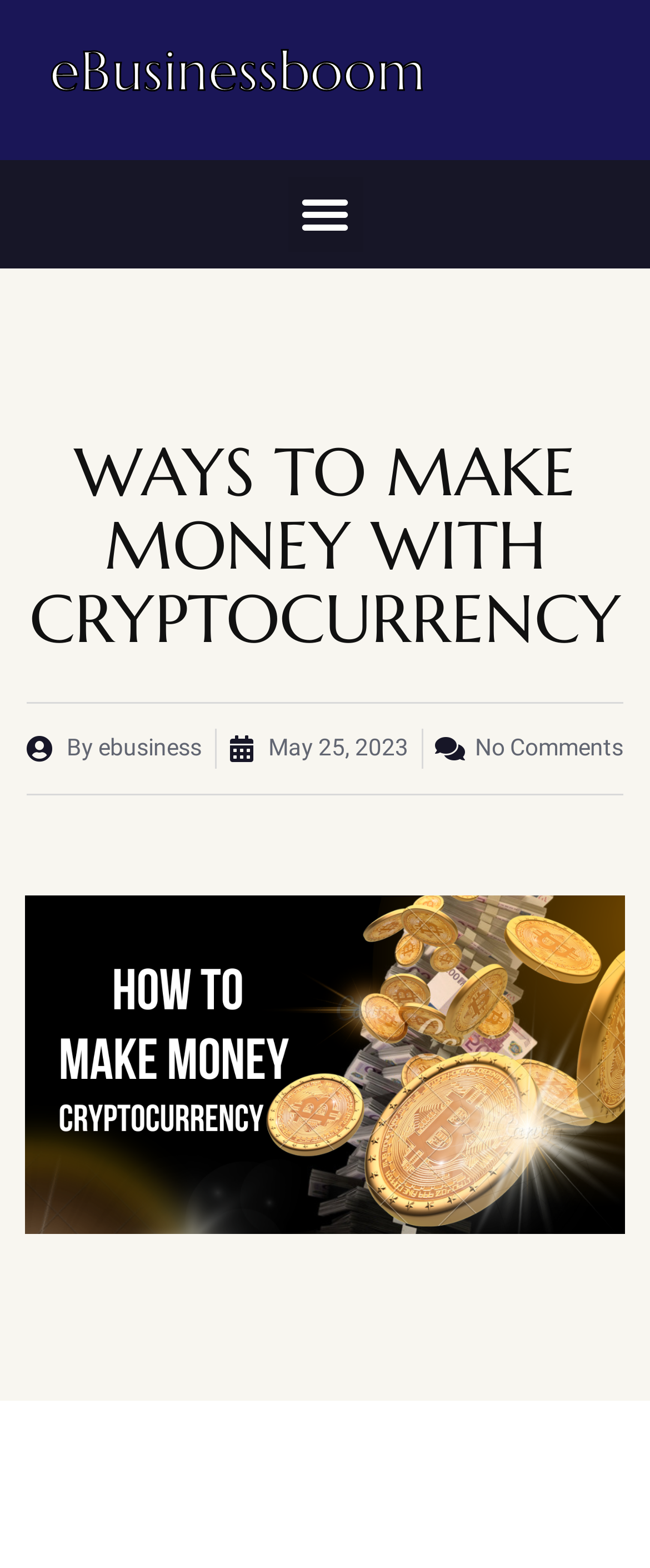Please determine and provide the text content of the webpage's heading.

WAYS TO MAKE MONEY WITH CRYPTOCURRENCY